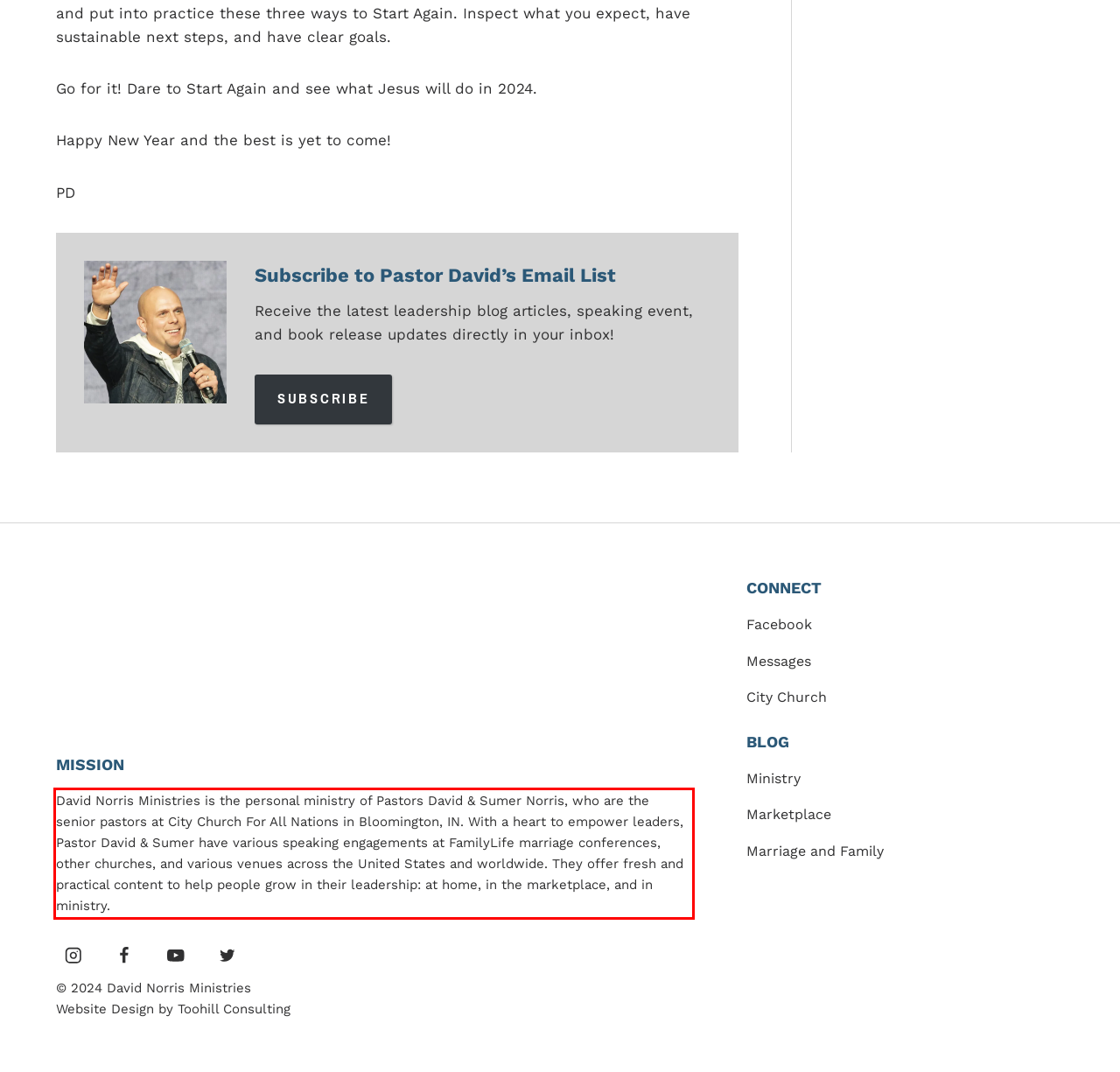Observe the screenshot of the webpage, locate the red bounding box, and extract the text content within it.

David Norris Ministries is the personal ministry of Pastors David & Sumer Norris, who are the senior pastors at City Church For All Nations in Bloomington, IN. With a heart to empower leaders, Pastor David & Sumer have various speaking engagements at FamilyLife marriage conferences, other churches, and various venues across the United States and worldwide. They offer fresh and practical content to help people grow in their leadership: at home, in the marketplace, and in ministry.